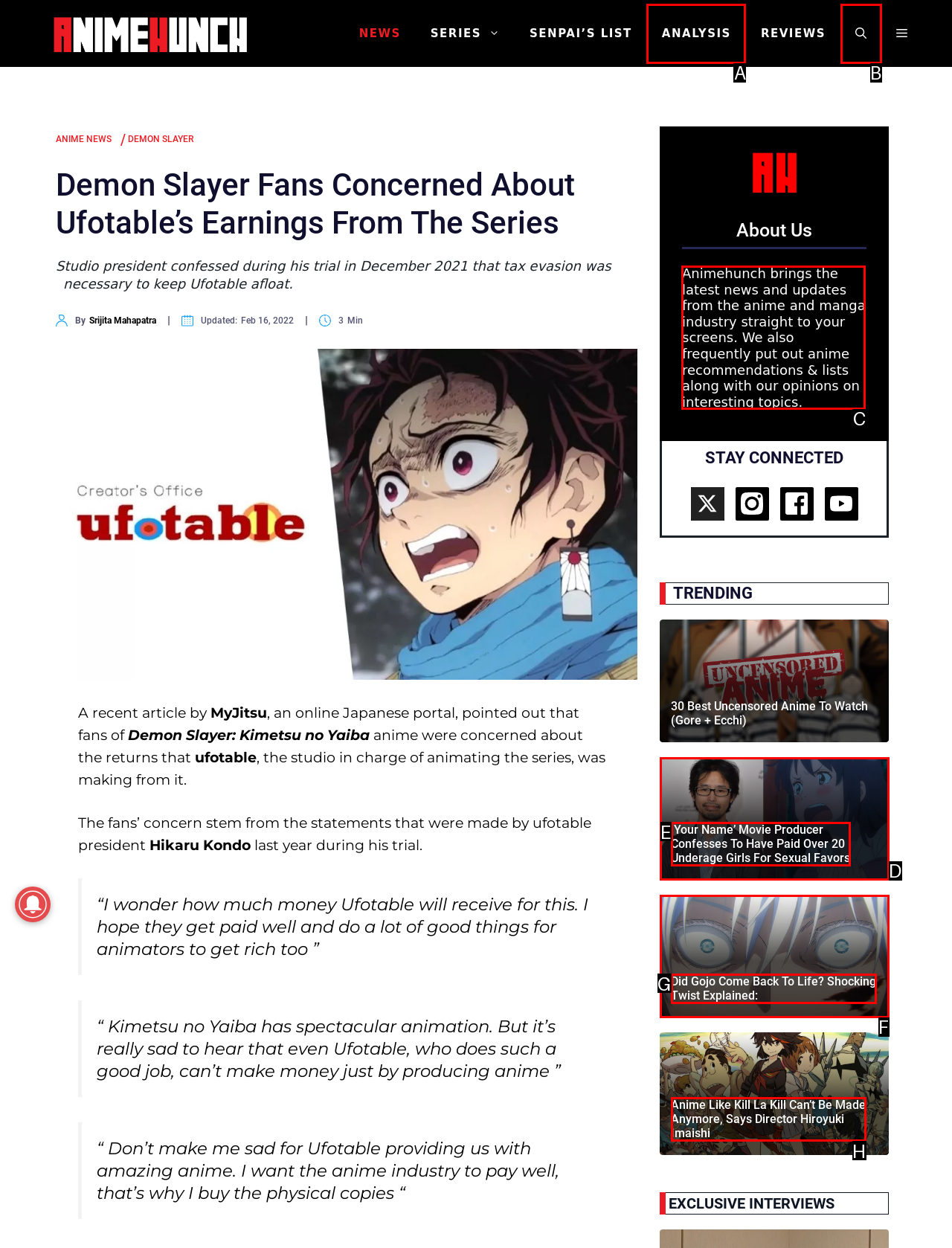Identify the correct HTML element to click for the task: Check the latest updates from the anime and manga industry. Provide the letter of your choice.

C